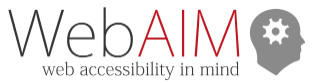What does the stylized graphic of a head with gears symbolize?
Using the image as a reference, answer the question in detail.

The stylized graphic of a head with gears in the WebAIM logo symbolizes thoughtful consideration and the cognitive aspects of accessibility, highlighting the importance of careful planning and design in creating accessible digital experiences.